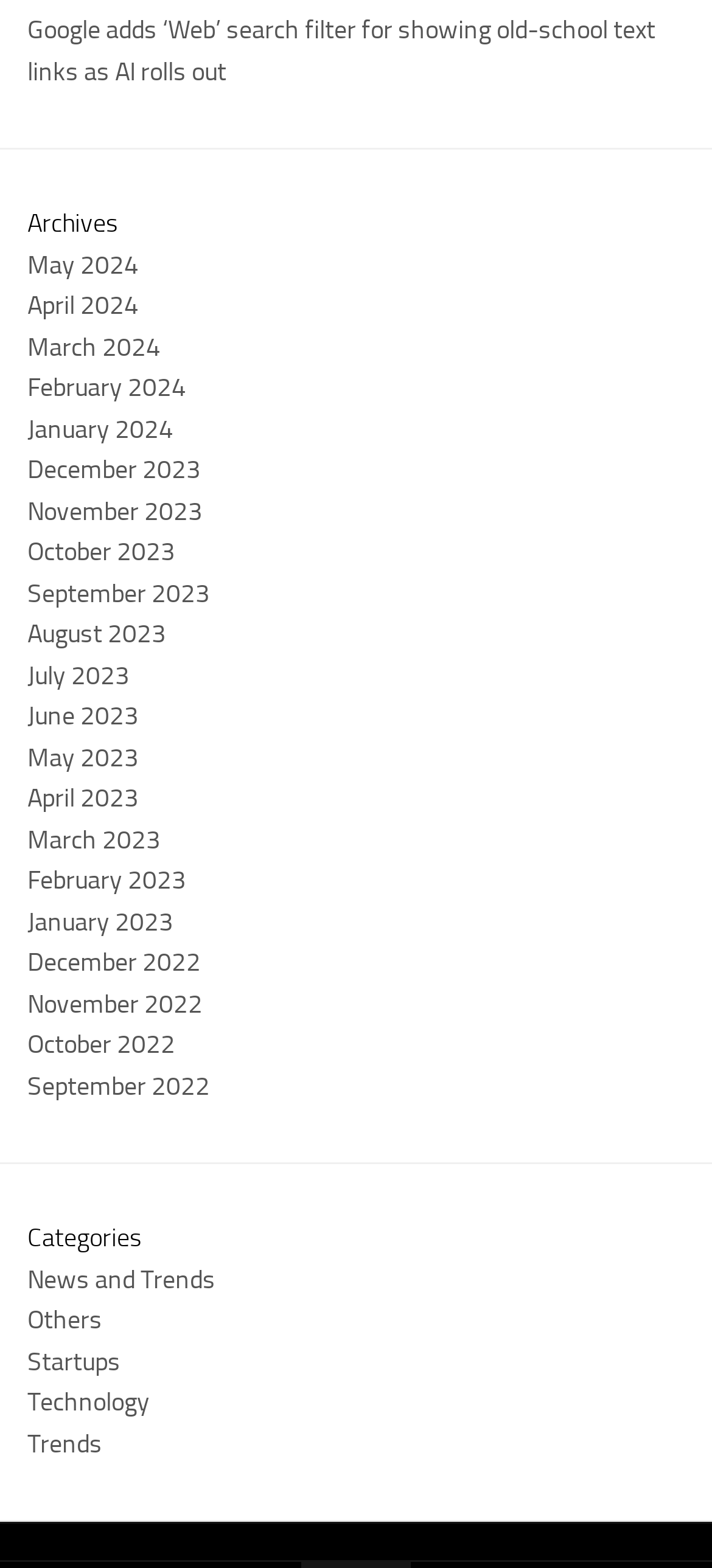Using the elements shown in the image, answer the question comprehensively: How many categories are listed?

I counted the number of links under the 'Categories' heading and found 5 categories: News and Trends, Others, Startups, Technology, and Trends.